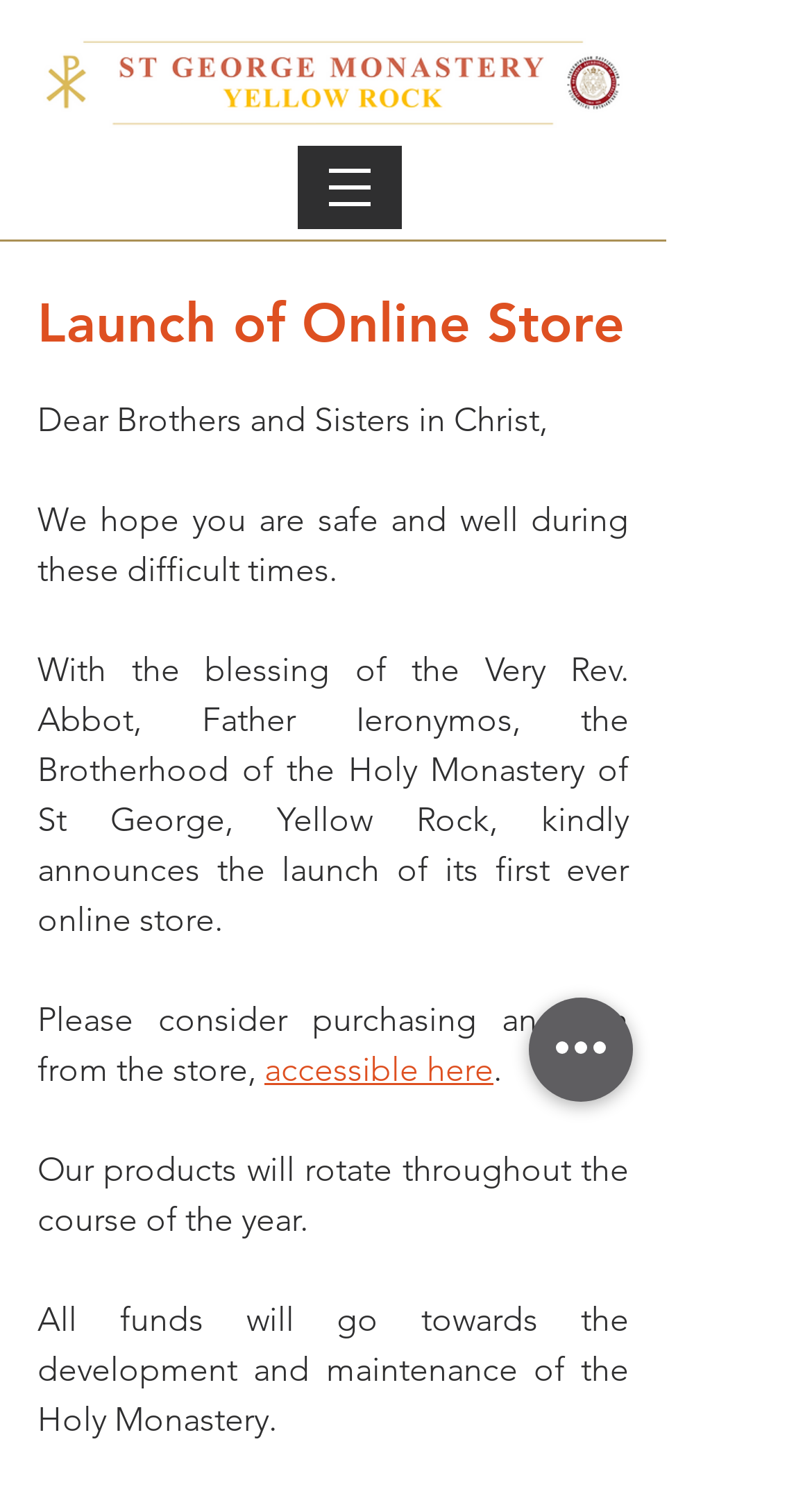What is the current state of the authors during these difficult times?
From the details in the image, answer the question comprehensively.

The text 'We hope you are safe and well during these difficult times.' suggests that the authors are currently safe and well, and are expressing a hope that the readers are also safe and well.